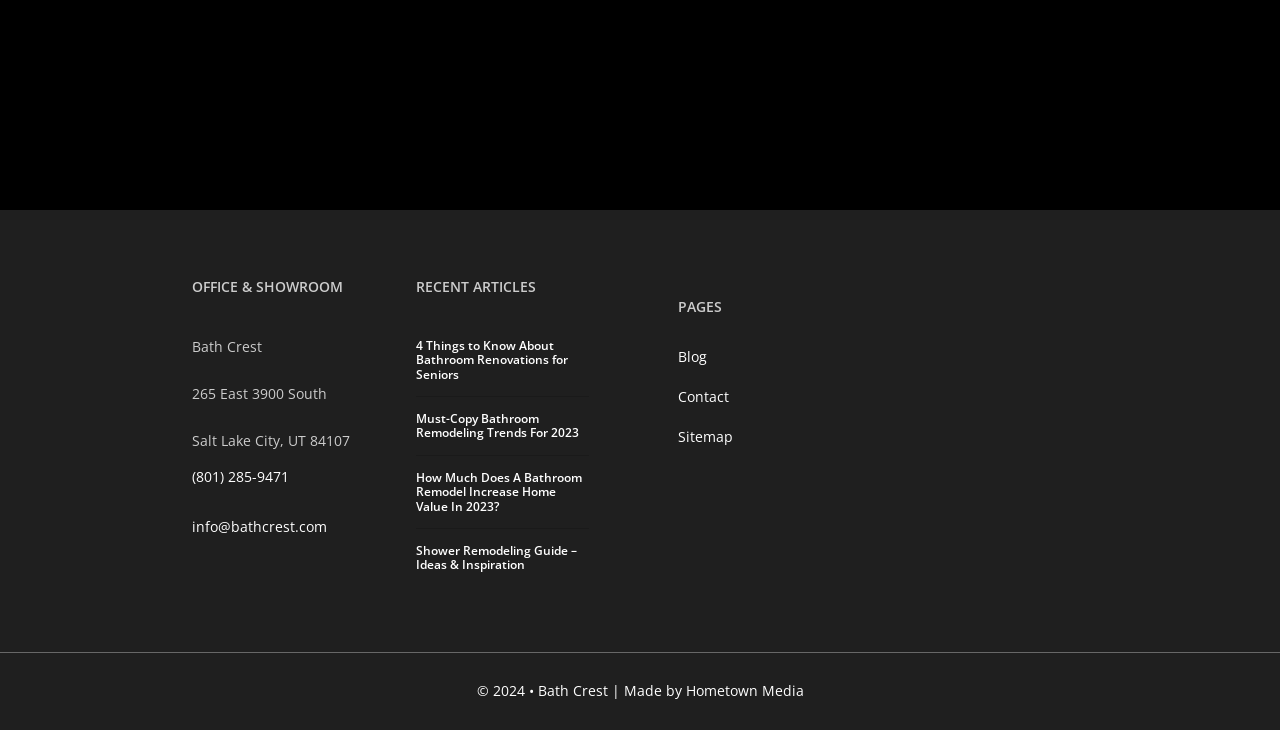What is the name of the company that made the website?
Please provide a detailed and thorough answer to the question.

The name of the company that made the website is obtained from the link element with the text 'Hometown Media' located at [0.536, 0.933, 0.628, 0.959].